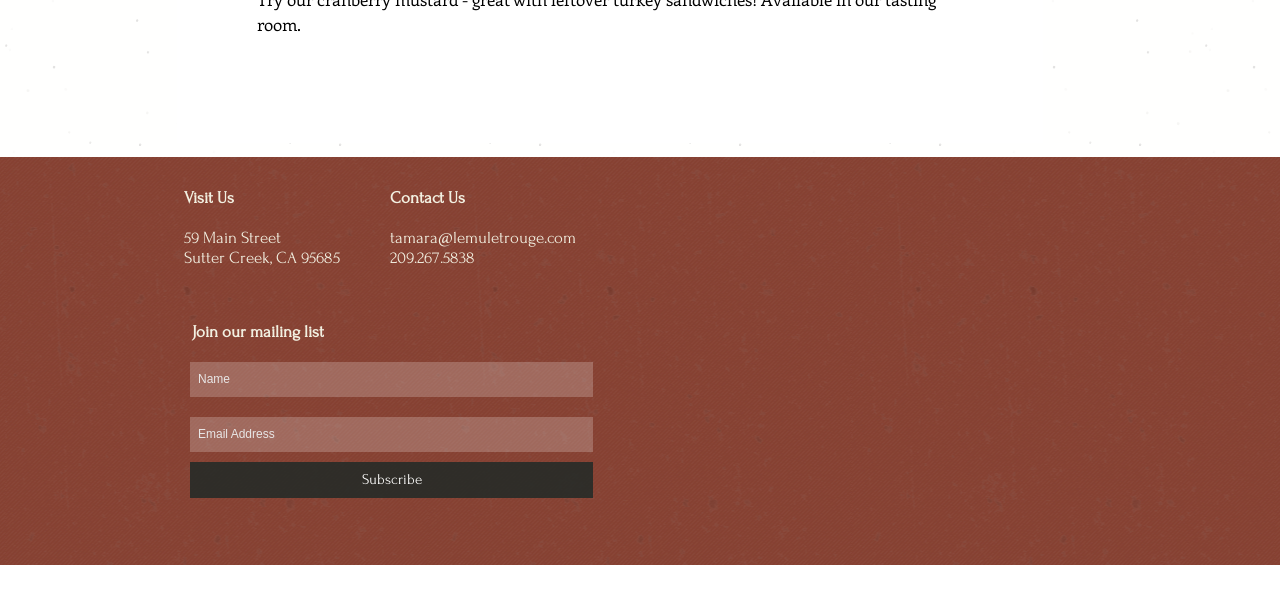Respond with a single word or phrase:
What is the purpose of the textbox with label 'Name'?

To input name